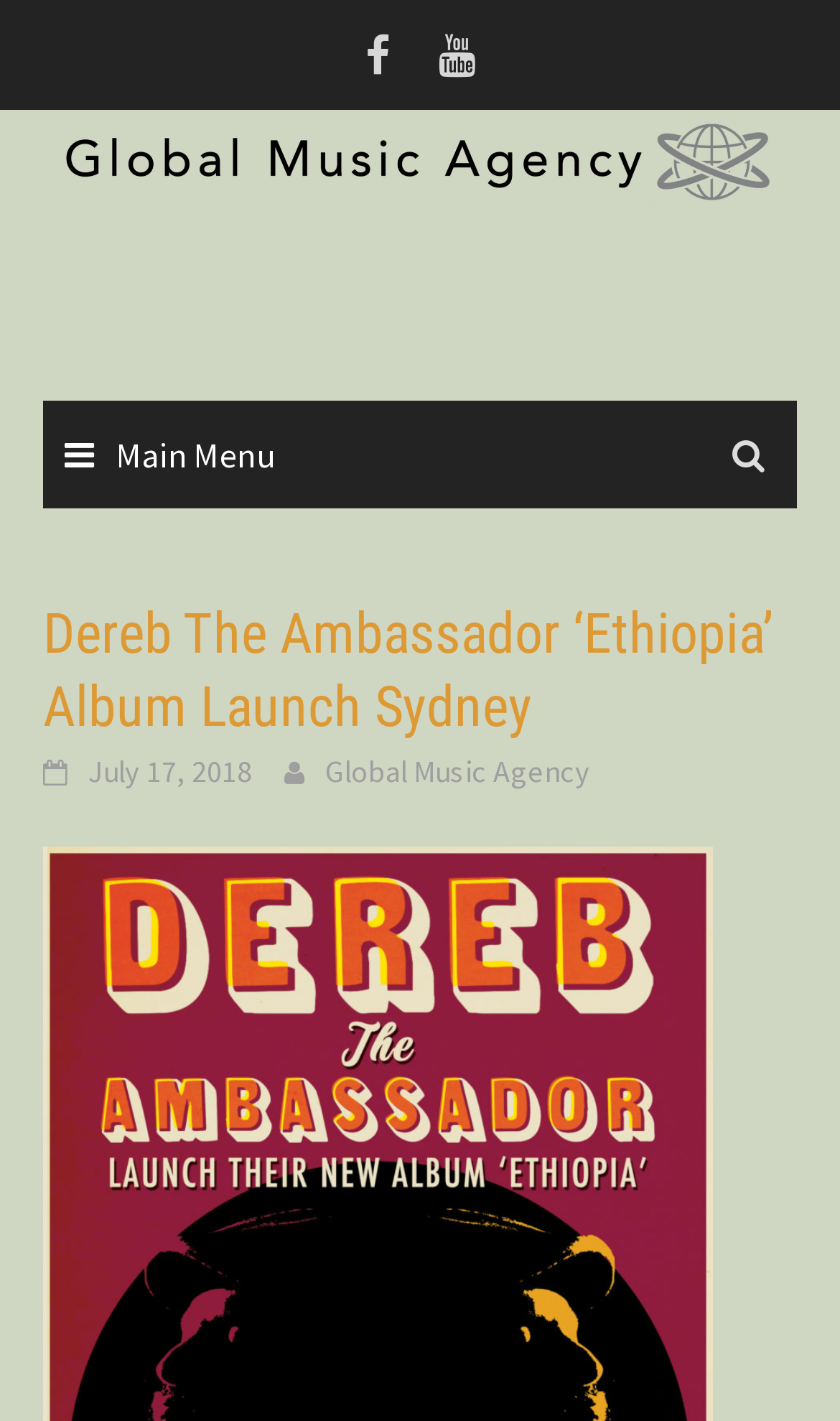What is the name of the music agency?
Please elaborate on the answer to the question with detailed information.

The webpage has a link with the text 'Global Music Agency' which is likely to be the name of the music agency associated with the event. This information is found in the top section of the webpage.